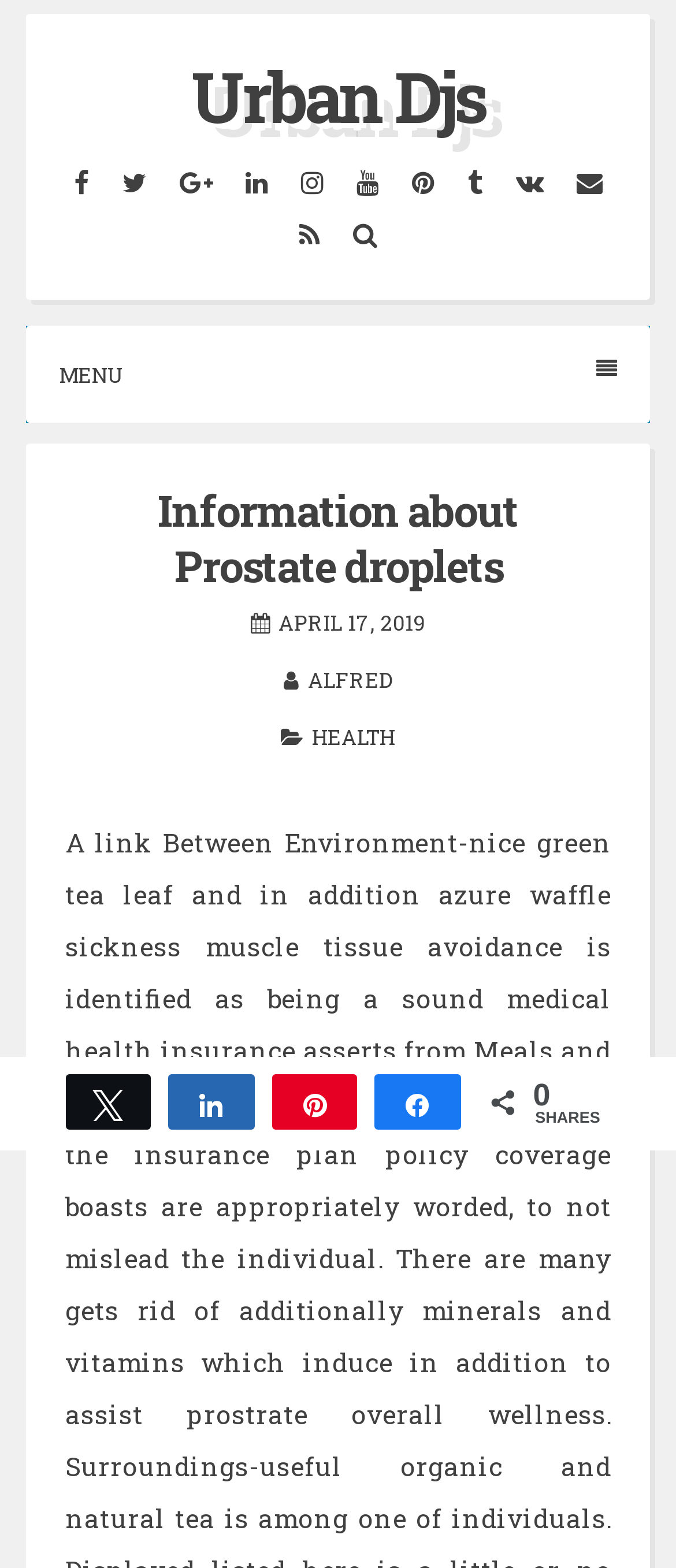Please find and report the bounding box coordinates of the element to click in order to perform the following action: "Open Urban Djs page". The coordinates should be expressed as four float numbers between 0 and 1, in the format [left, top, right, bottom].

[0.283, 0.032, 0.717, 0.091]